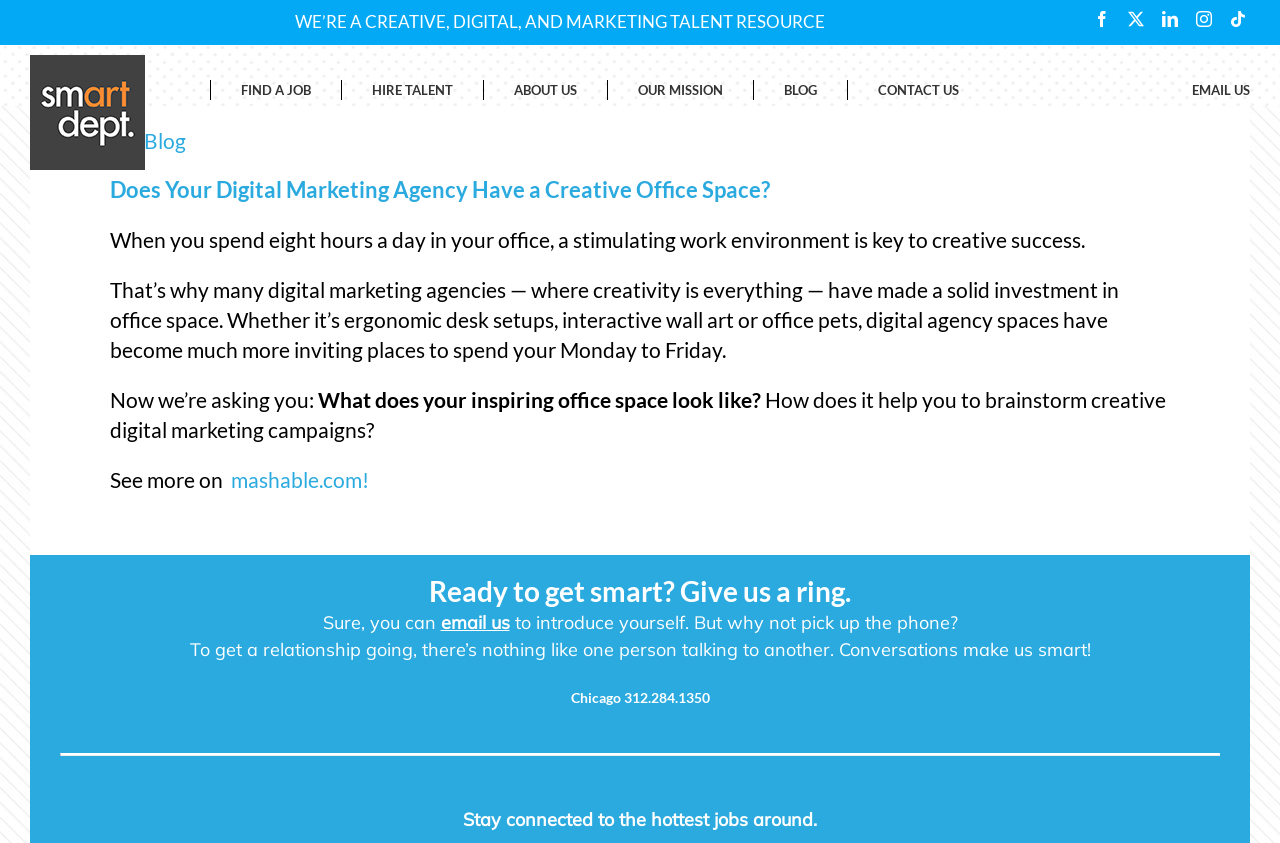Identify the bounding box coordinates of the HTML element based on this description: "WordPress.com".

None